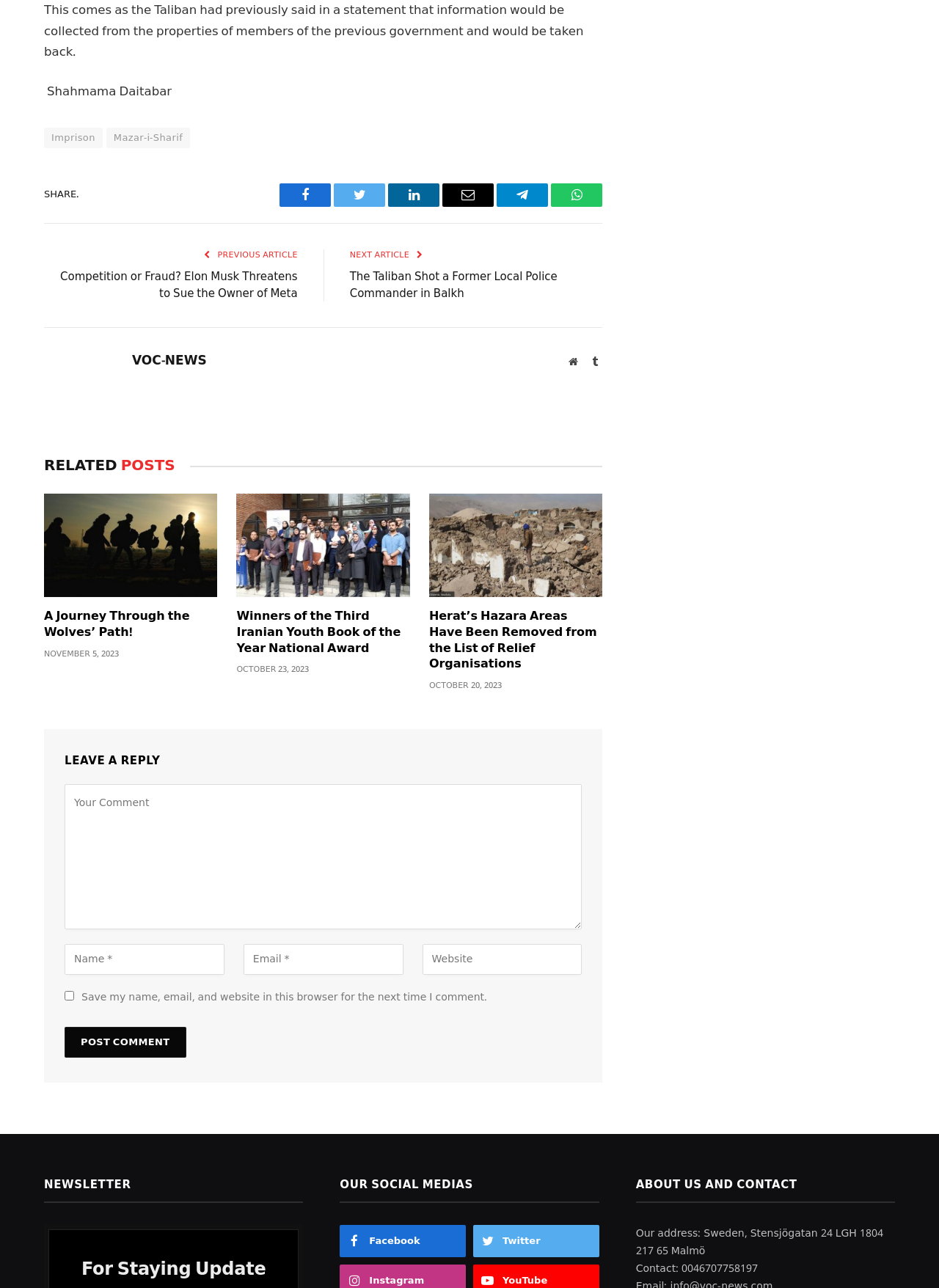Provide the bounding box coordinates of the HTML element described by the text: "name="author" placeholder="Name *"". The coordinates should be in the format [left, top, right, bottom] with values between 0 and 1.

[0.069, 0.733, 0.239, 0.757]